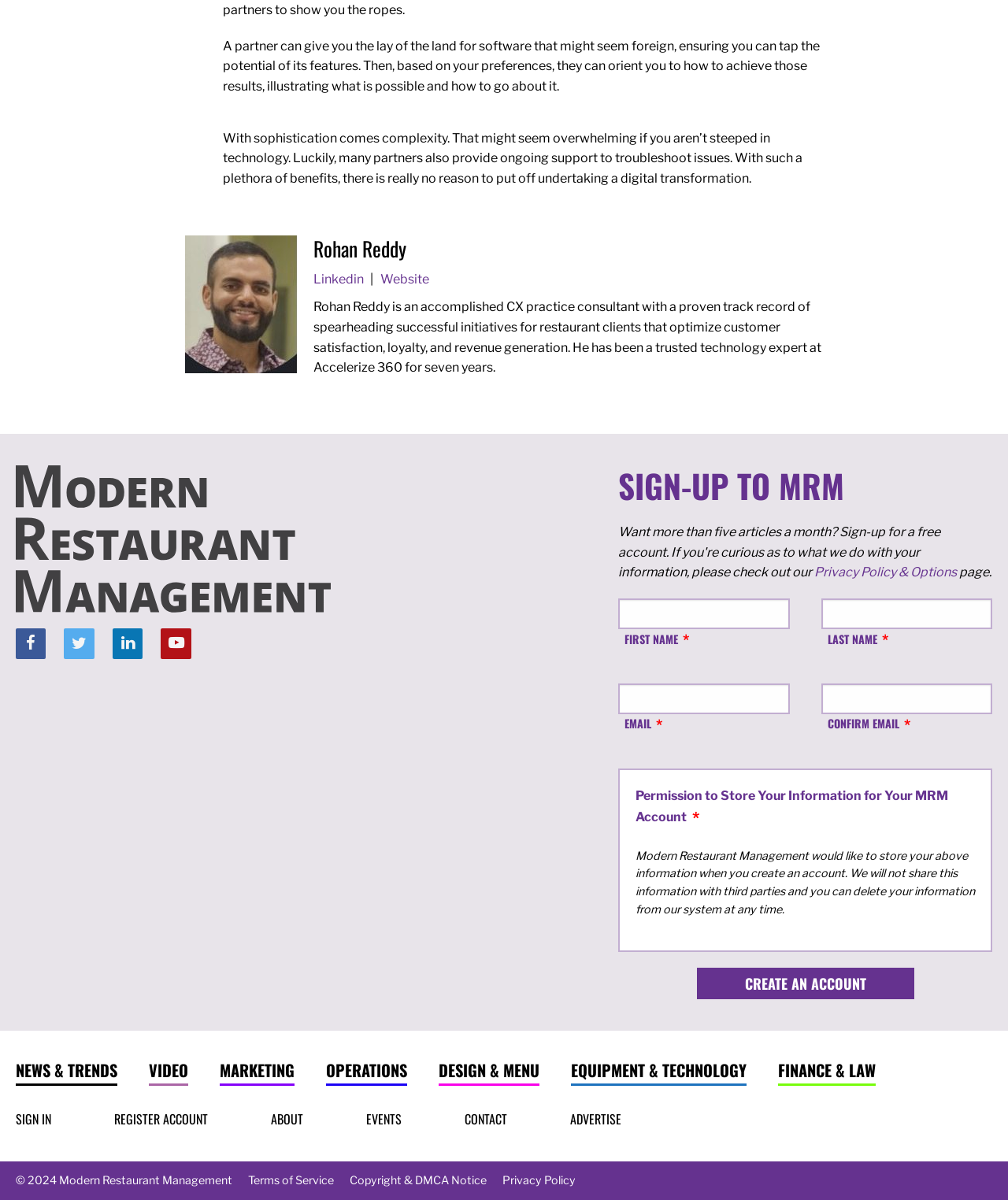Locate the bounding box coordinates of the element that should be clicked to execute the following instruction: "Create an Account".

[0.691, 0.806, 0.907, 0.833]